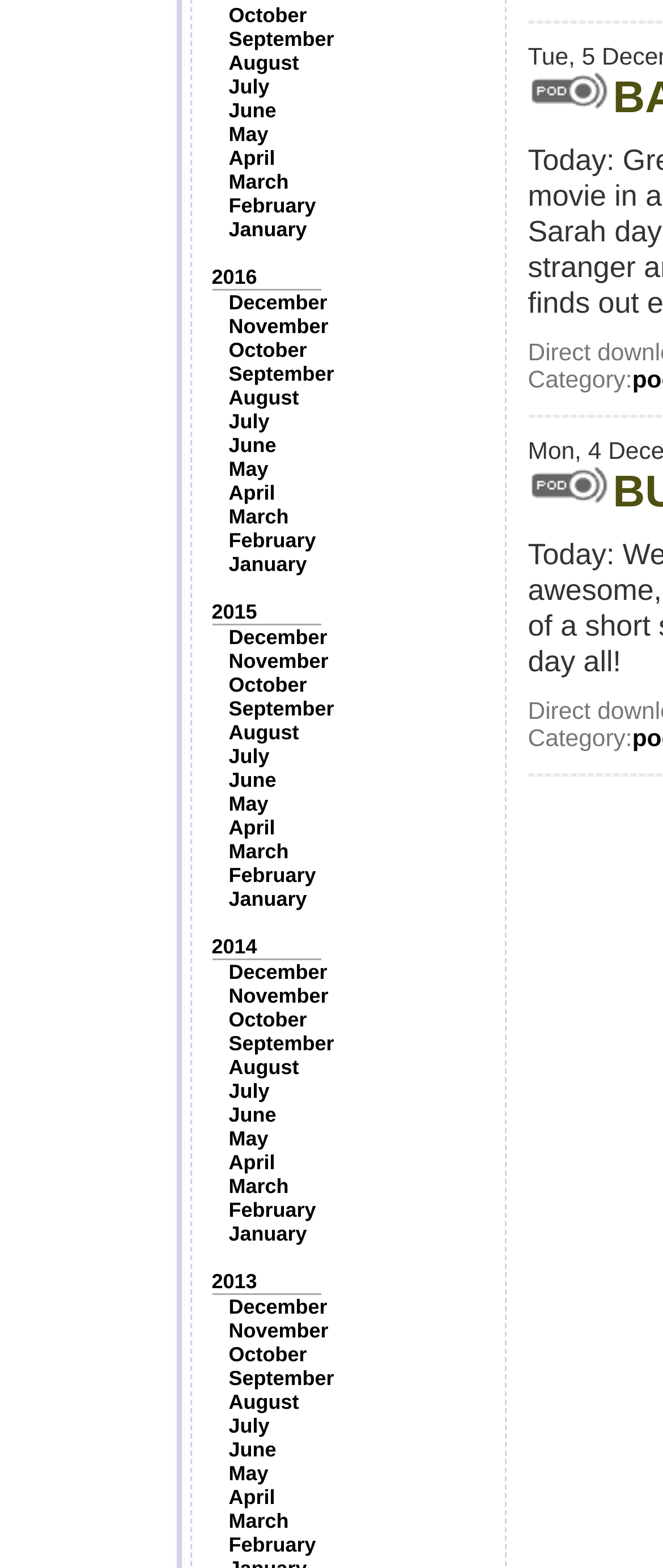Using the image as a reference, answer the following question in as much detail as possible:
How many images are on the webpage?

By examining the image elements on the webpage, I counted a total of 2 images, both of which are located near the category labels.